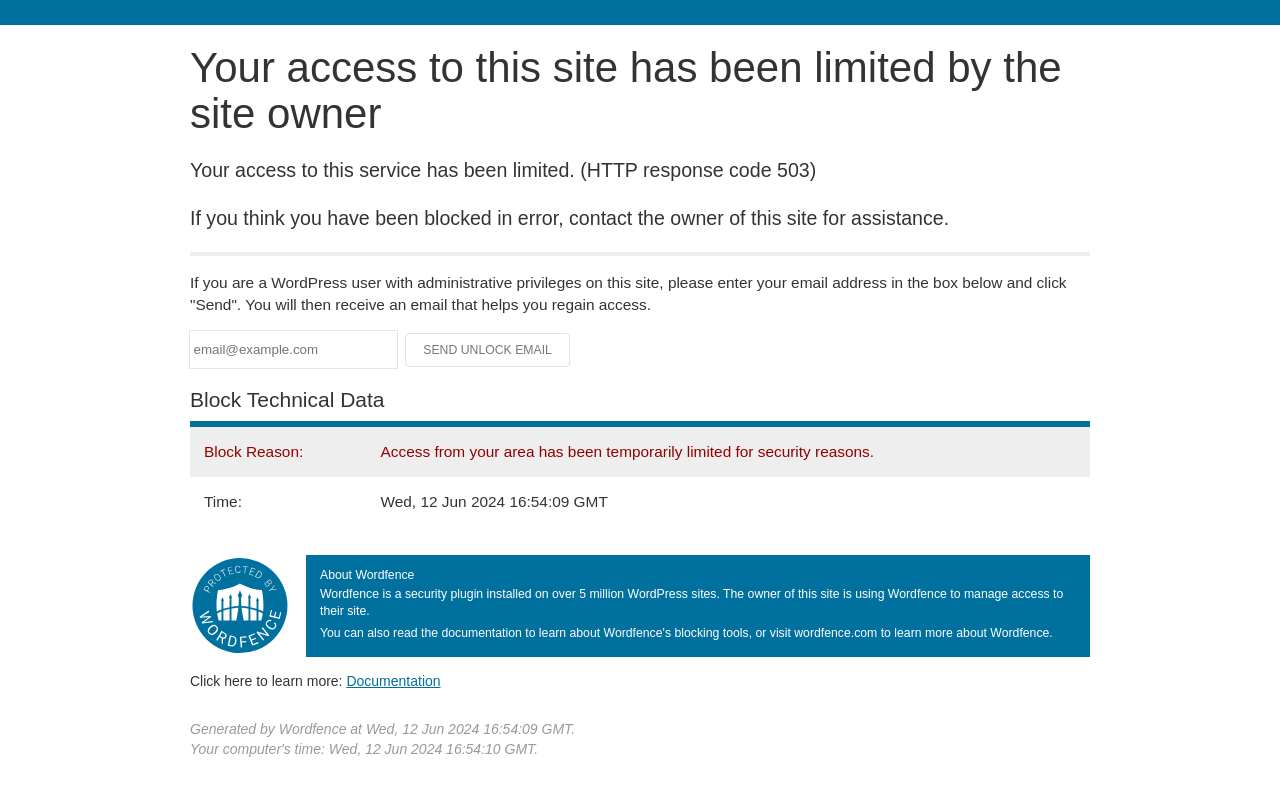Using the element description: "name="email" placeholder="email@example.com"", determine the bounding box coordinates for the specified UI element. The coordinates should be four float numbers between 0 and 1, [left, top, right, bottom].

[0.148, 0.41, 0.31, 0.455]